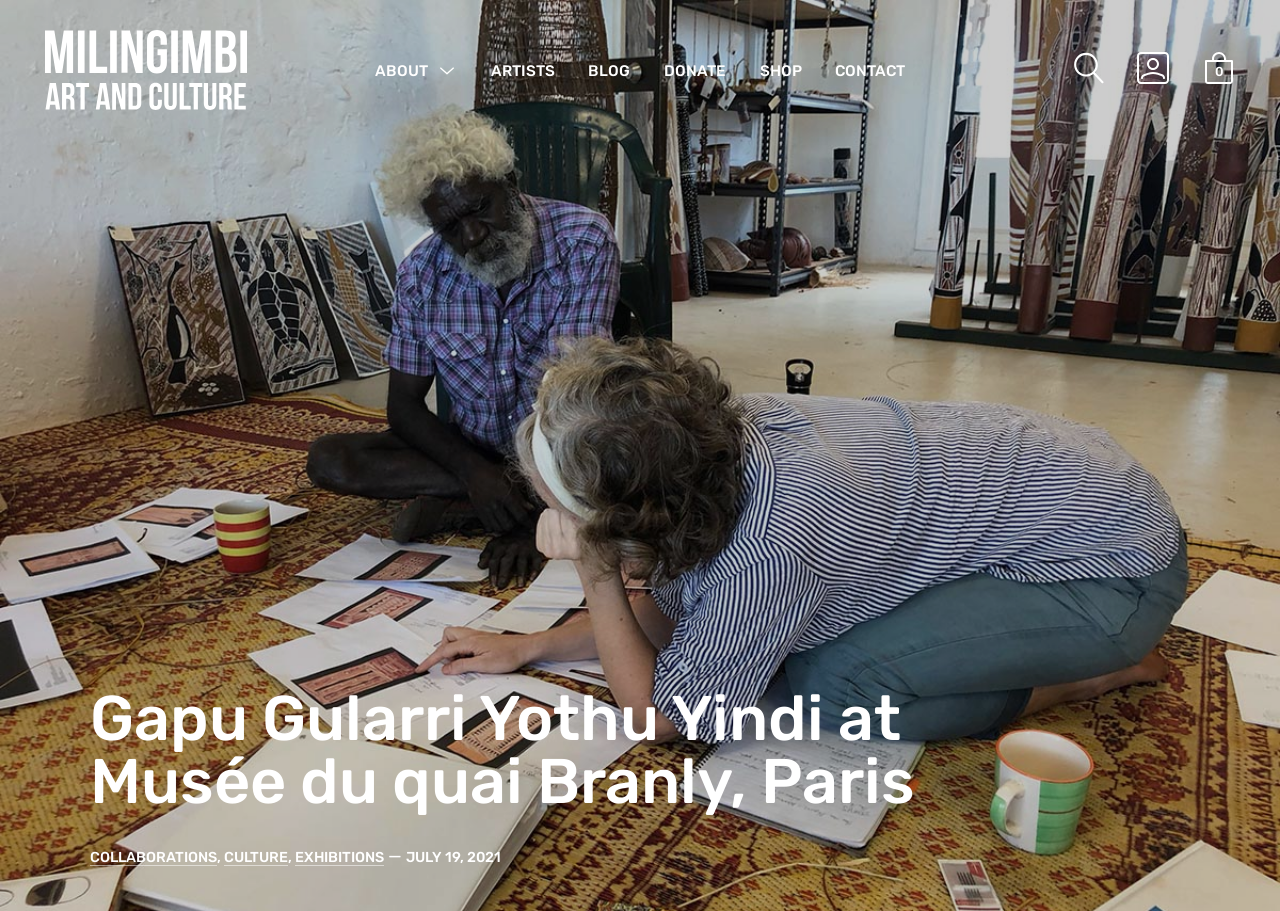Kindly determine the bounding box coordinates of the area that needs to be clicked to fulfill this instruction: "go to my account".

[0.889, 0.057, 0.914, 0.092]